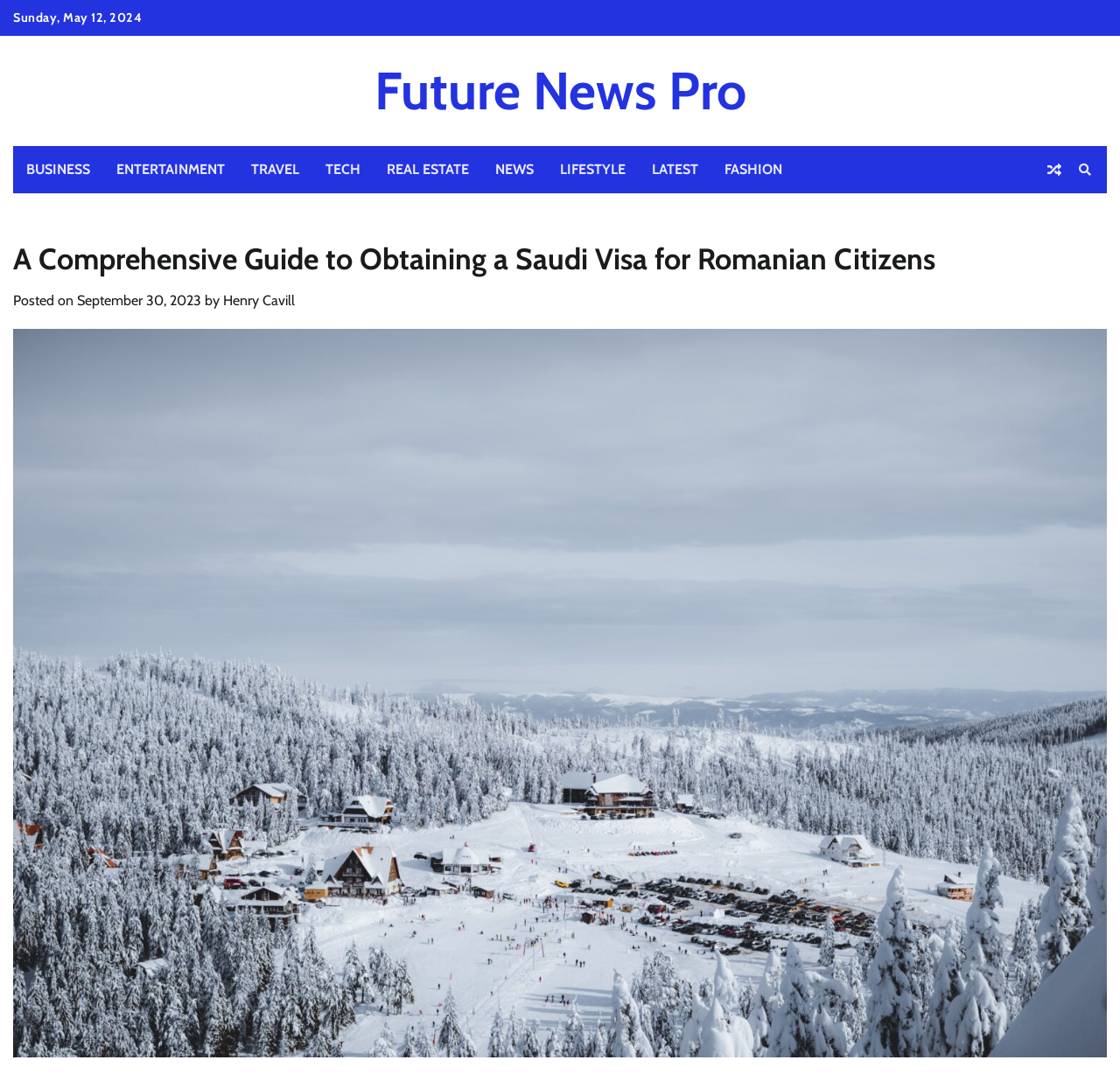Extract the main title from the webpage and generate its text.

A Comprehensive Guide to Obtaining a Saudi Visa for Romanian Citizens